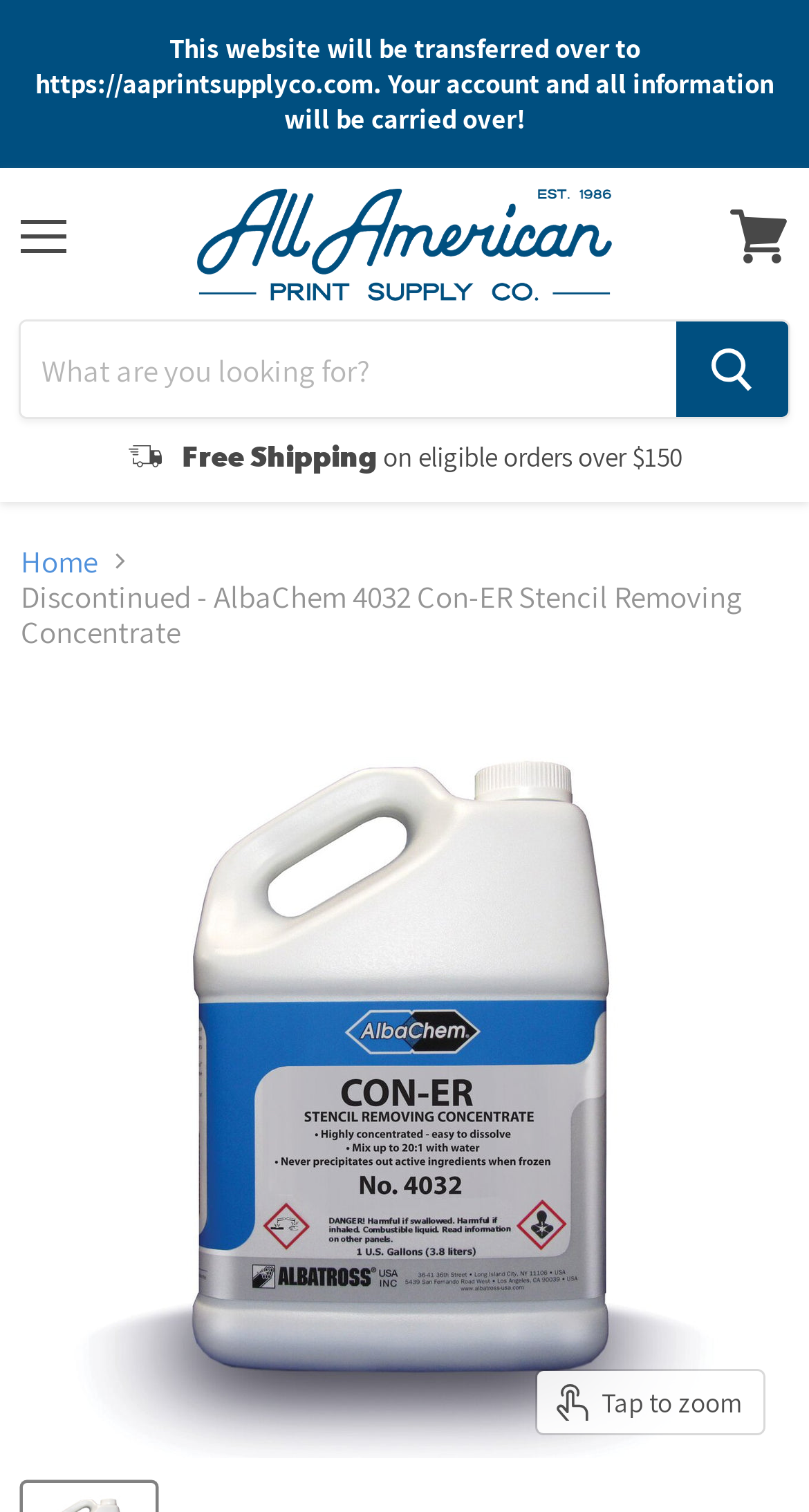Can you look at the image and give a comprehensive answer to the question:
What is the minimum order amount for free shipping?

I found the answer by looking at the static text that says 'Free Shipping on eligible orders over $150'. This implies that the minimum order amount for free shipping is $150.